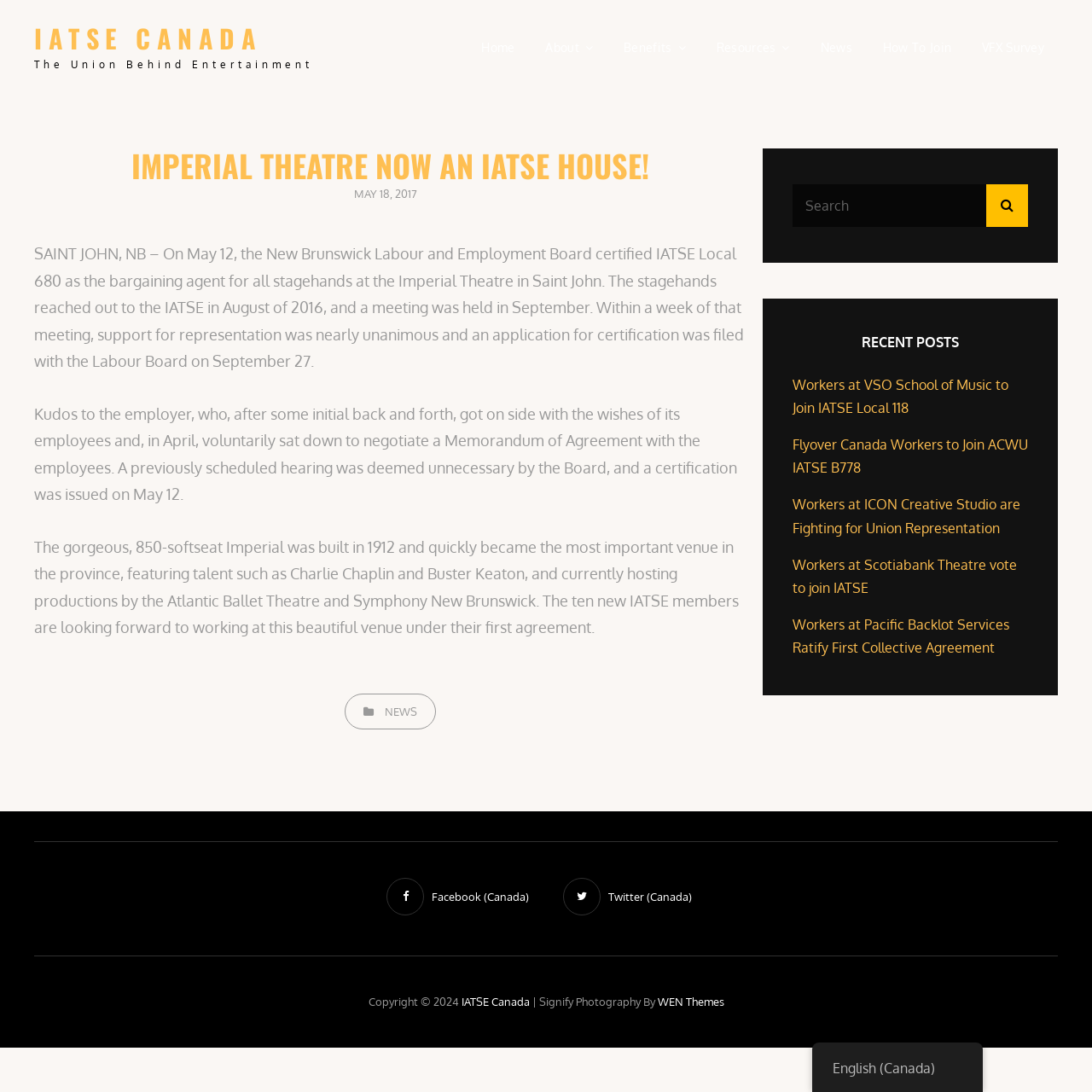Find the bounding box coordinates corresponding to the UI element with the description: "WEN Themes". The coordinates should be formatted as [left, top, right, bottom], with values as floats between 0 and 1.

[0.602, 0.911, 0.663, 0.924]